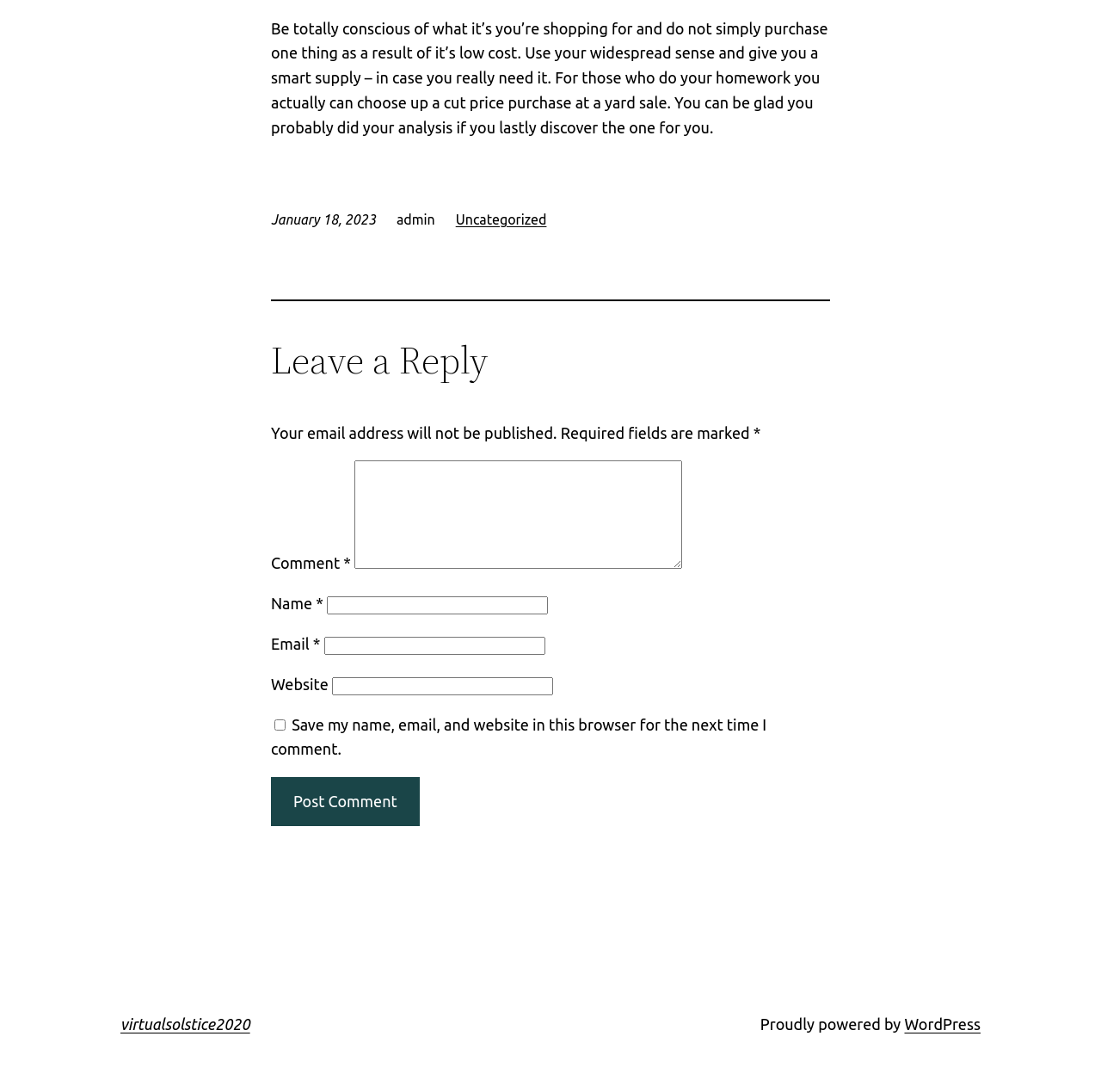Please specify the bounding box coordinates of the clickable section necessary to execute the following command: "Visit the Uncategorized page".

[0.414, 0.193, 0.496, 0.208]